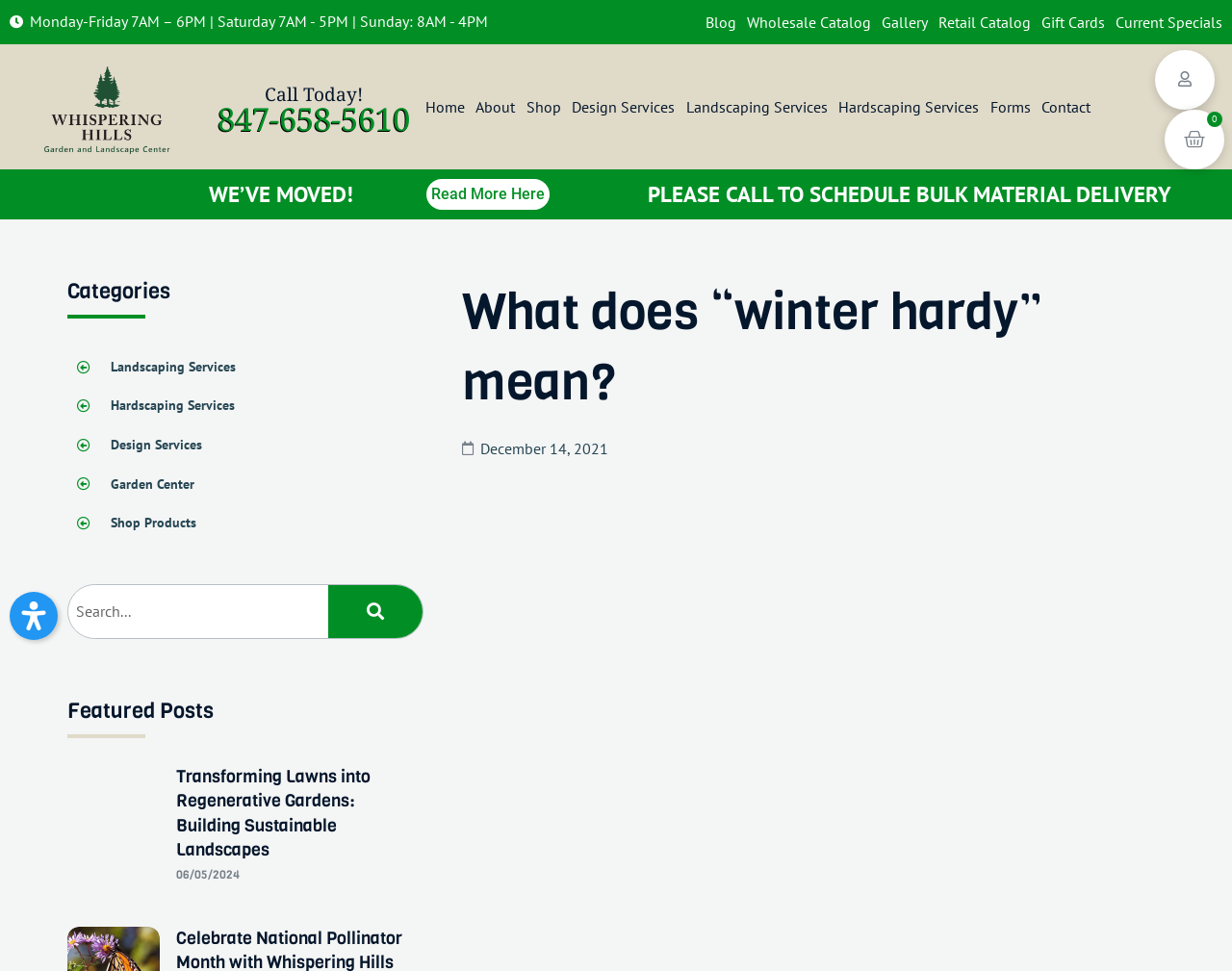Please identify the bounding box coordinates of the region to click in order to complete the given instruction: "Explore the 'Resources' section". The coordinates should be four float numbers between 0 and 1, i.e., [left, top, right, bottom].

None